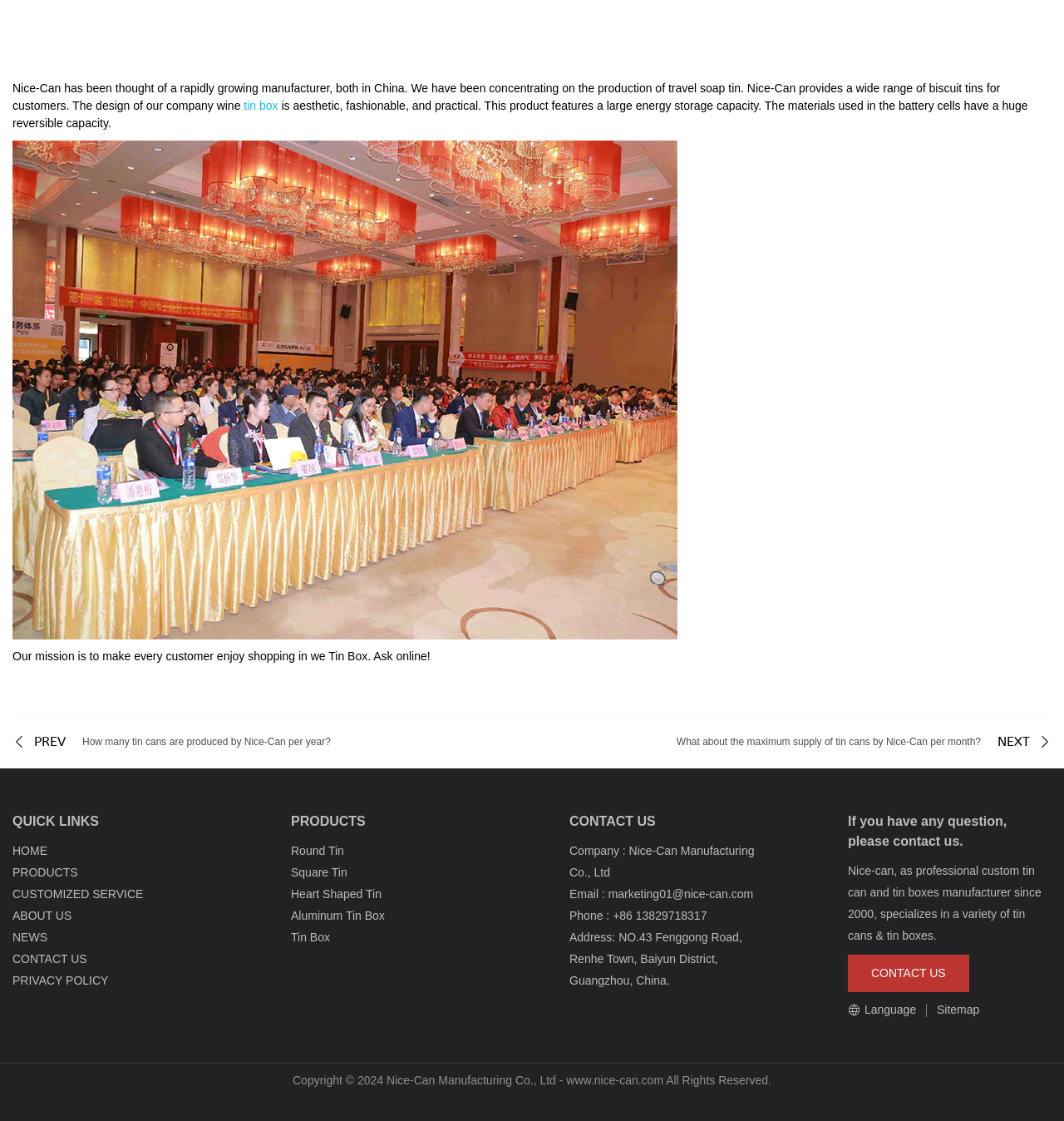Determine the bounding box coordinates of the section I need to click to execute the following instruction: "Contact Nice-Can via email". Provide the coordinates as four float numbers between 0 and 1, i.e., [left, top, right, bottom].

[0.535, 0.791, 0.708, 0.803]